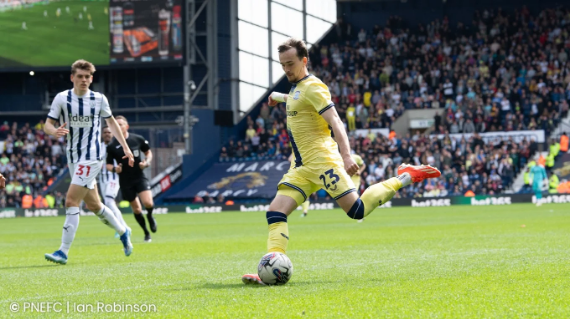What is the color of the opponent's kit?
Carefully examine the image and provide a detailed answer to the question.

The opponent, marked by the number 31, is wearing a kit with a white and black striped pattern, which is distinct from the away kit worn by the player preparing to strike the ball.